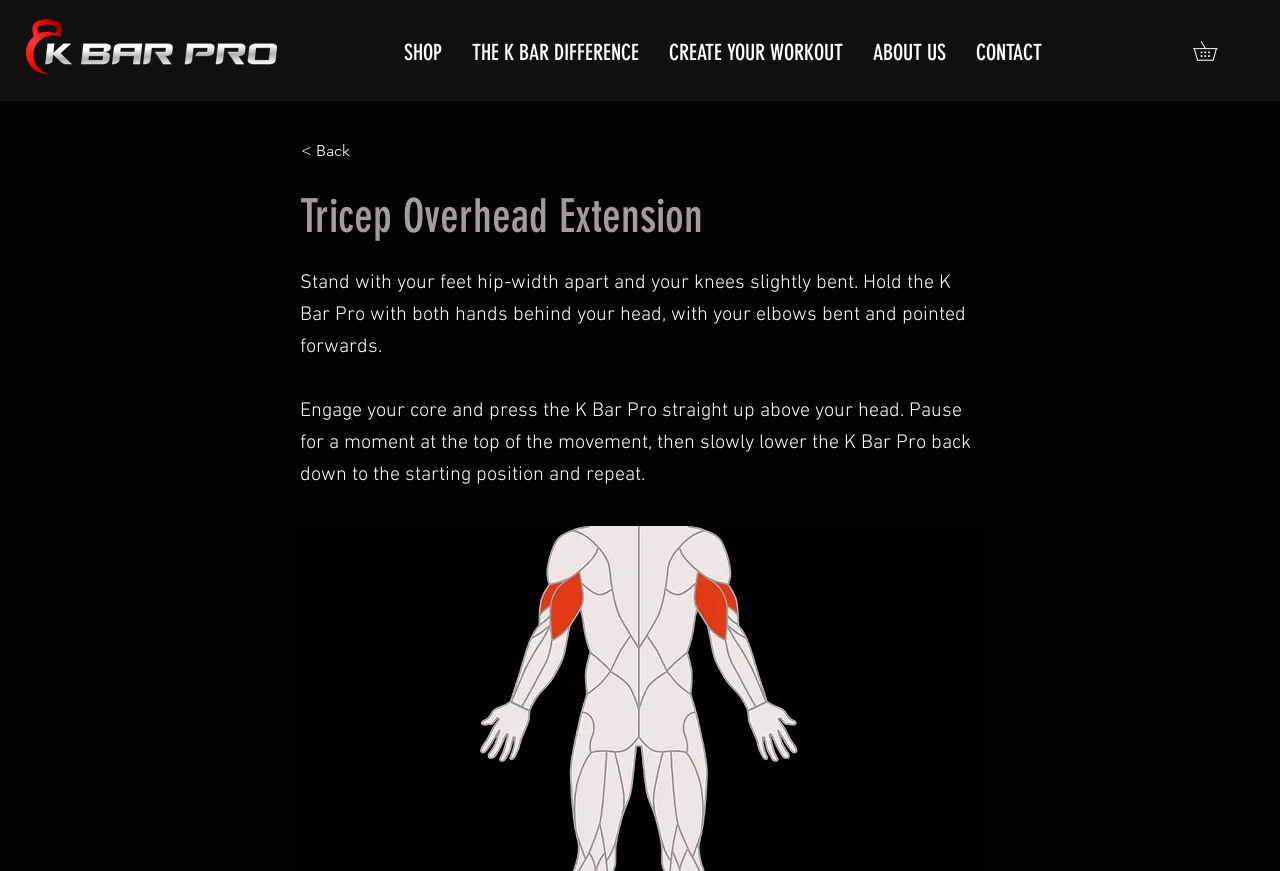What is the user supposed to hold?
Answer briefly with a single word or phrase based on the image.

K Bar Pro